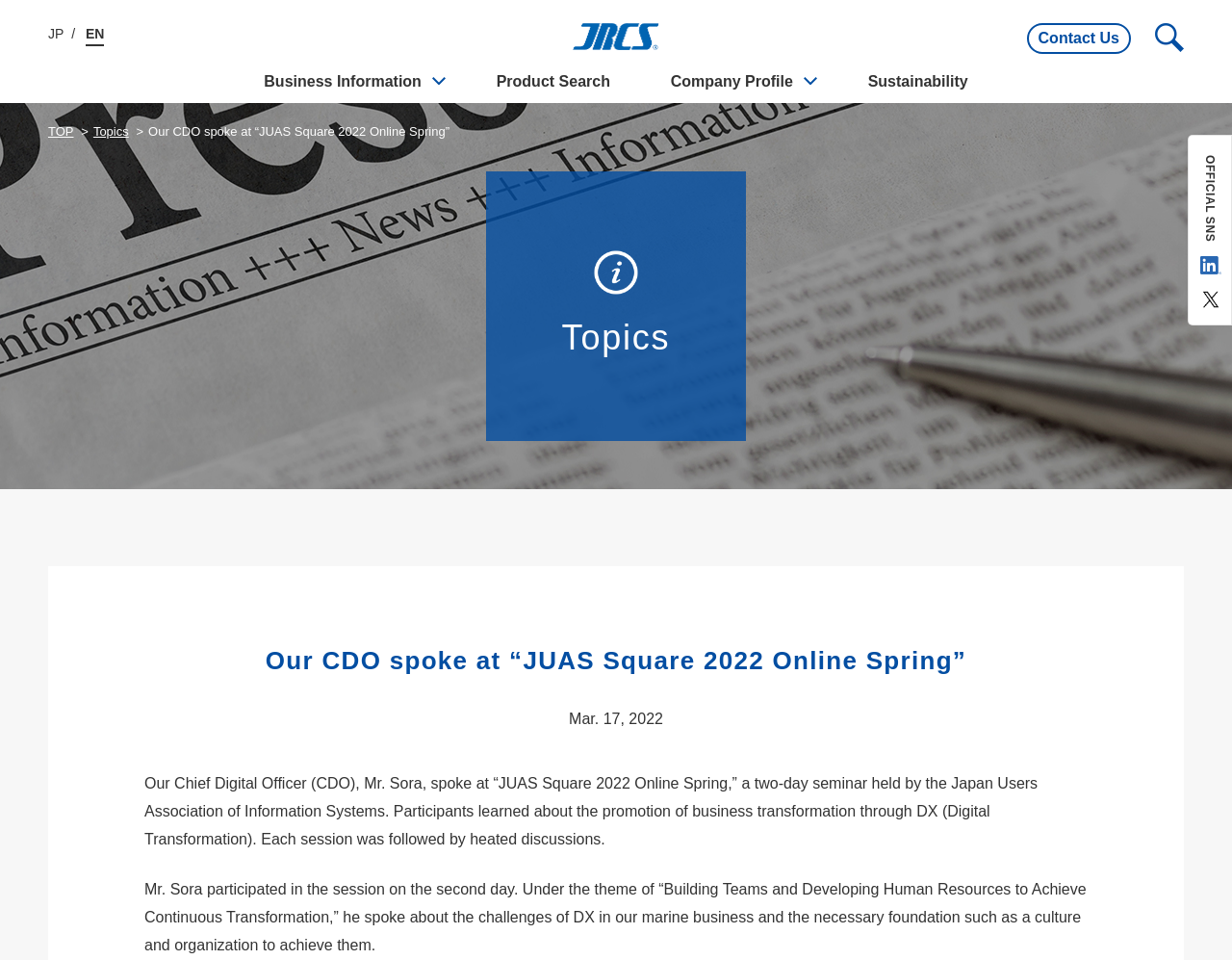What is the business area where Mr. Sora spoke about the challenges of DX?
From the details in the image, provide a complete and detailed answer to the question.

The business area can be found in the main content of the webpage, where it says 'he spoke about the challenges of DX in our marine business and the necessary foundation such as a culture and organization to achieve them.'